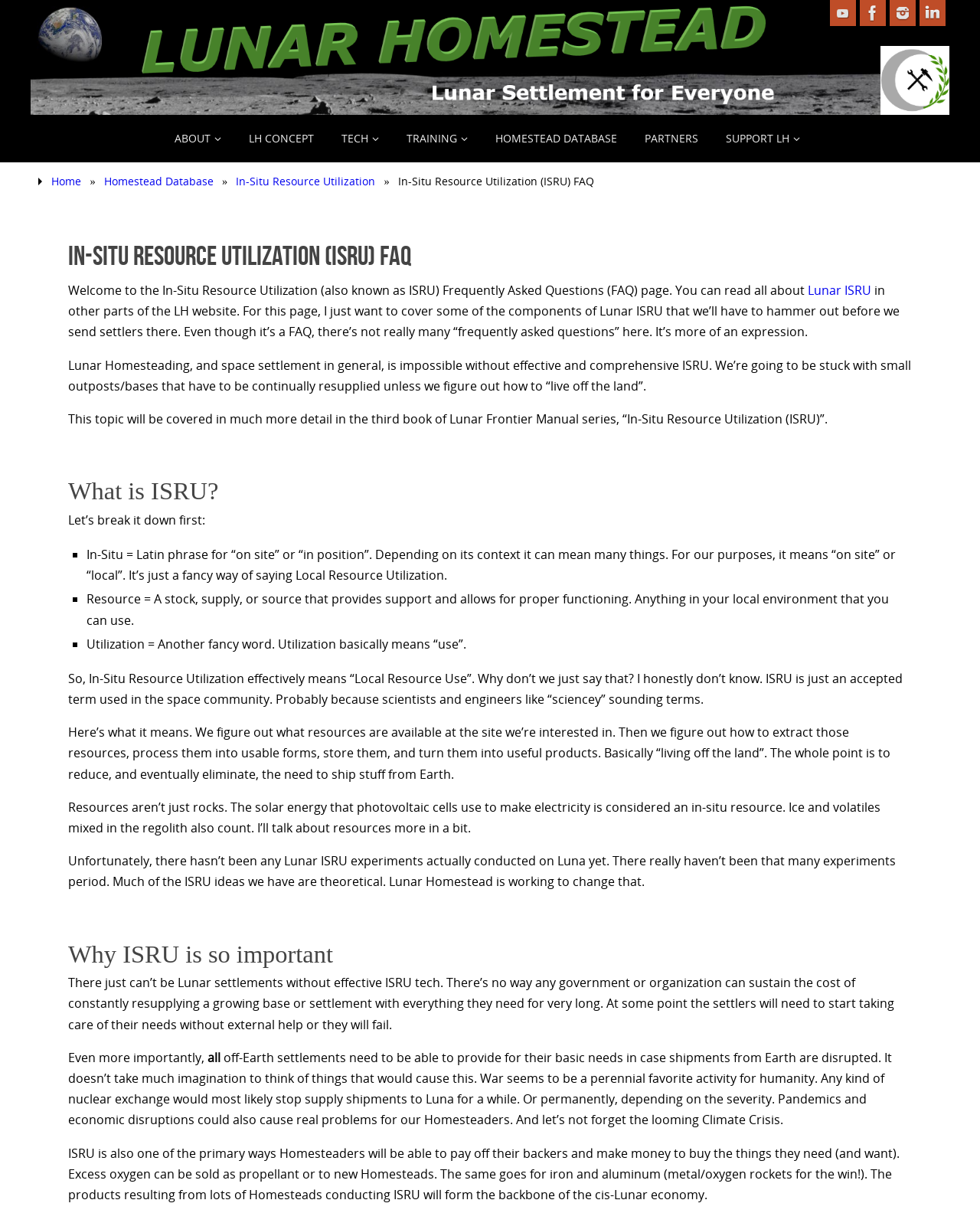Using the information in the image, give a detailed answer to the following question: What is the purpose of ISRU?

The purpose of ISRU can be found in the static text element with a bounding box of [0.07, 0.597, 0.909, 0.645], which states that the whole point of ISRU is to reduce, and eventually eliminate, the need to ship stuff from Earth.